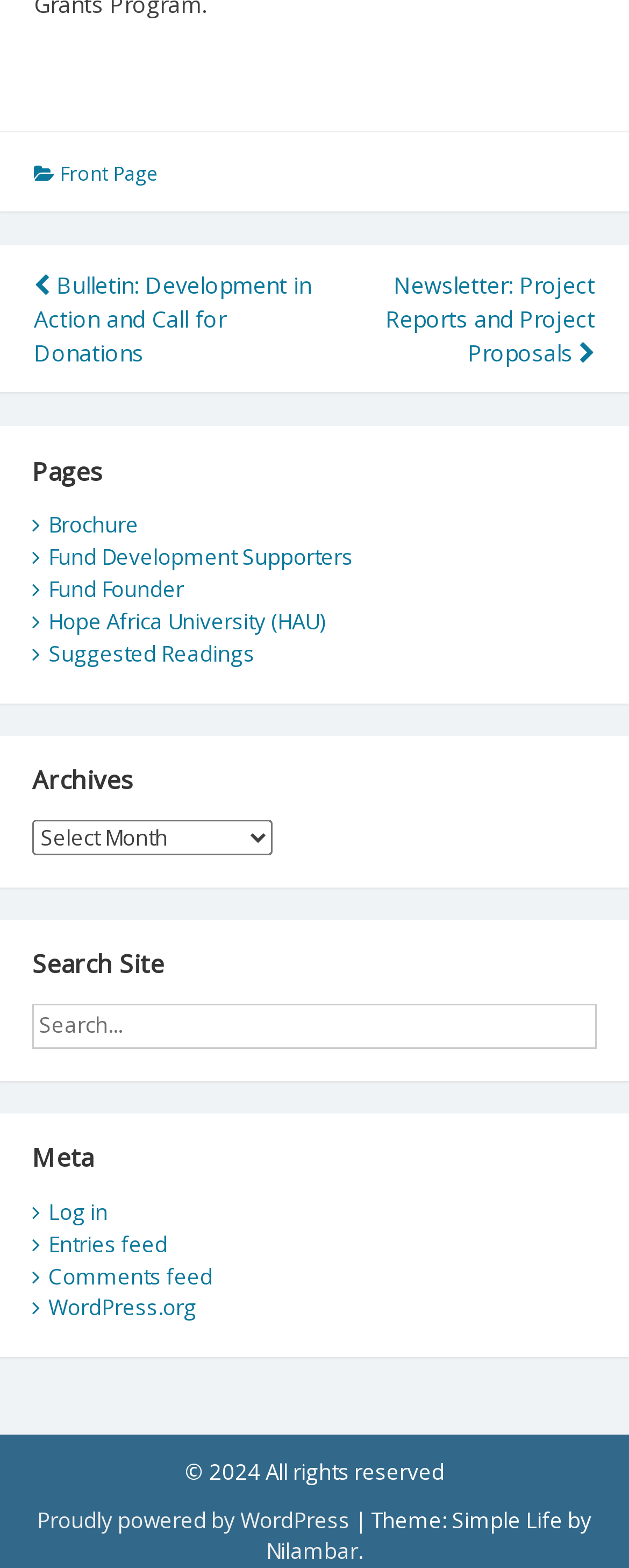Point out the bounding box coordinates of the section to click in order to follow this instruction: "Go to the front page".

[0.095, 0.102, 0.251, 0.119]